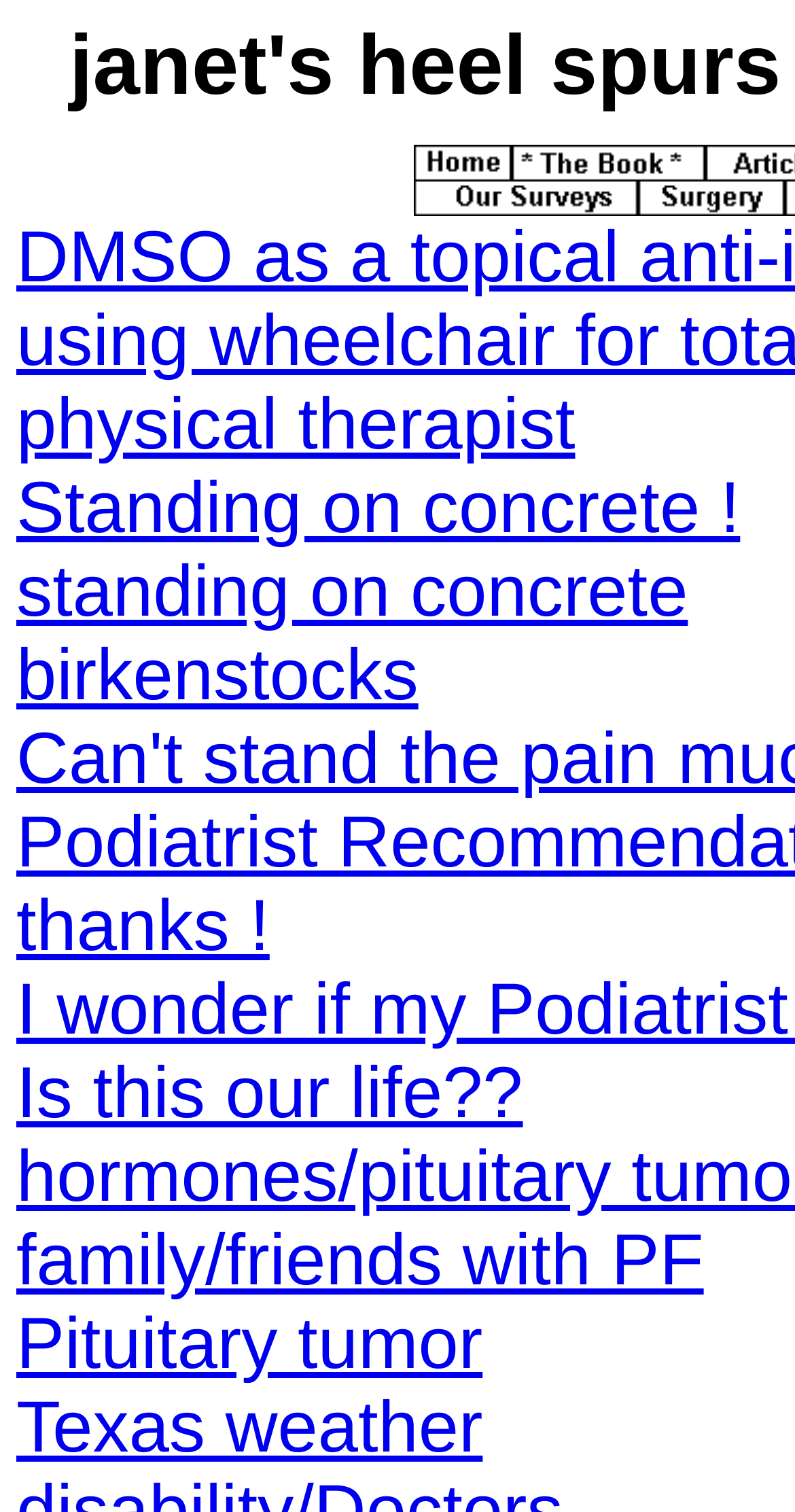Kindly determine the bounding box coordinates of the area that needs to be clicked to fulfill this instruction: "click on physical therapist link".

[0.021, 0.254, 0.723, 0.308]